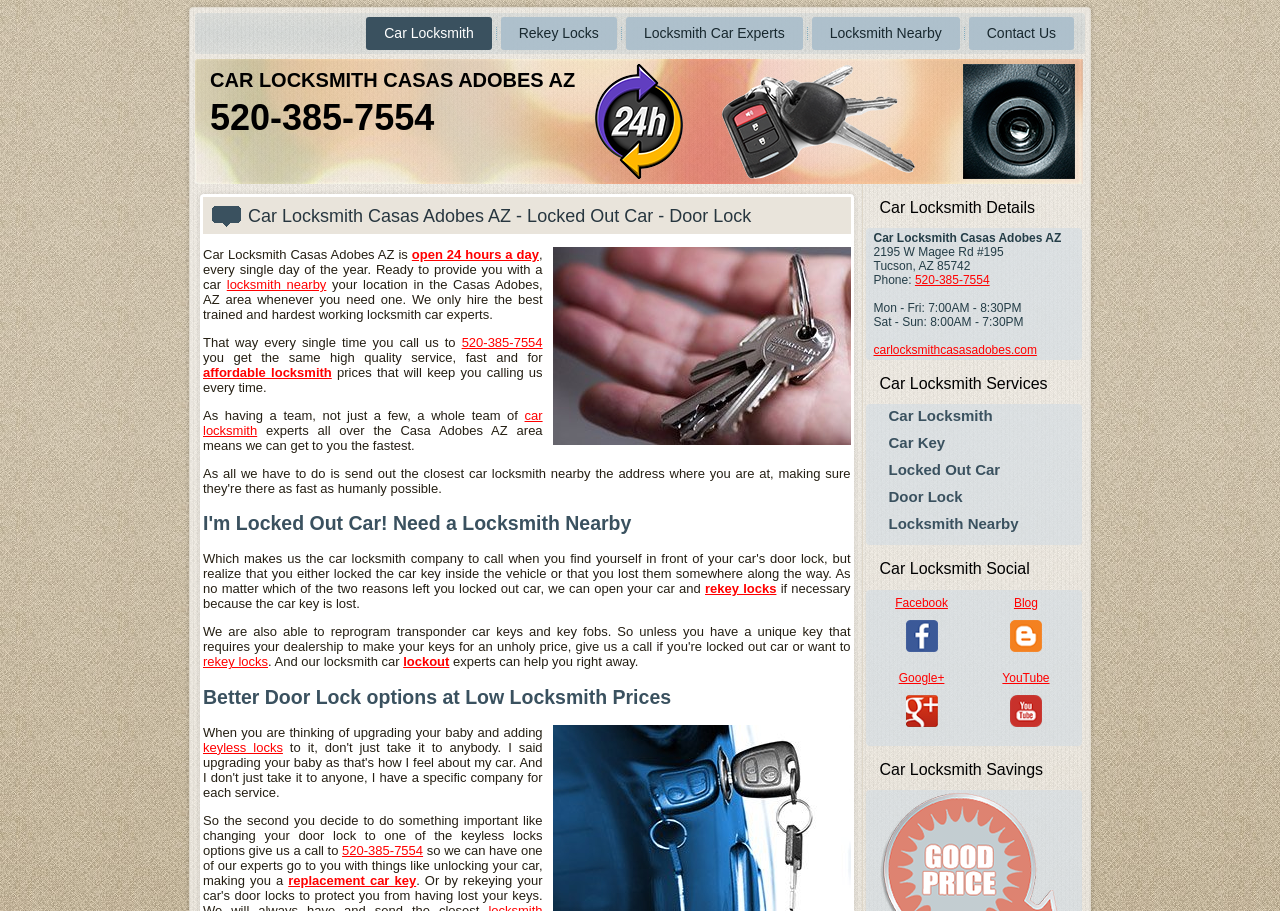Generate a thorough description of the webpage.

This webpage is about Car Locksmith Casas Adobes AZ, a locksmith service provider that offers 24/7 services. At the top of the page, there are five links: "Car Locksmith", "Rekey Locks", "Locksmith Car Experts", "Locksmith Nearby", and "Contact Us". Below these links, there is a heading "CAR LOCKSMITH CASAS ADOBES AZ" followed by a phone number "520-385-7554". 

On the left side of the page, there is a section with the company's address, phone number, and business hours. Below this section, there are links to the company's social media profiles, including Facebook, Blog, Google+, and YouTube, each accompanied by an image.

The main content of the page is divided into several sections. The first section is about the company's services, with headings "Car Locksmith Services", "Car Locksmith", "Car Key", "Locked Out Car", "Door Lock", and "Locksmith Nearby". 

The second section is about the company's availability, stating that they are open 24 hours a day, every day of the year. There is an image of a car locksmith with a car key ring in hand. The text explains that the company provides high-quality service, fast and at affordable prices.

The third section is about the company's team of experts, stating that they have a team of trained and hardworking locksmith car experts all over the Casas Adobes AZ area. 

The fourth section is about the company's lockout services, stating that they can help if you are locked out of your car and need a locksmith nearby. 

The fifth section is about upgrading door locks to keyless locks options at low prices. 

Throughout the page, there are several calls-to-action, encouraging visitors to contact the company for their locksmith needs.